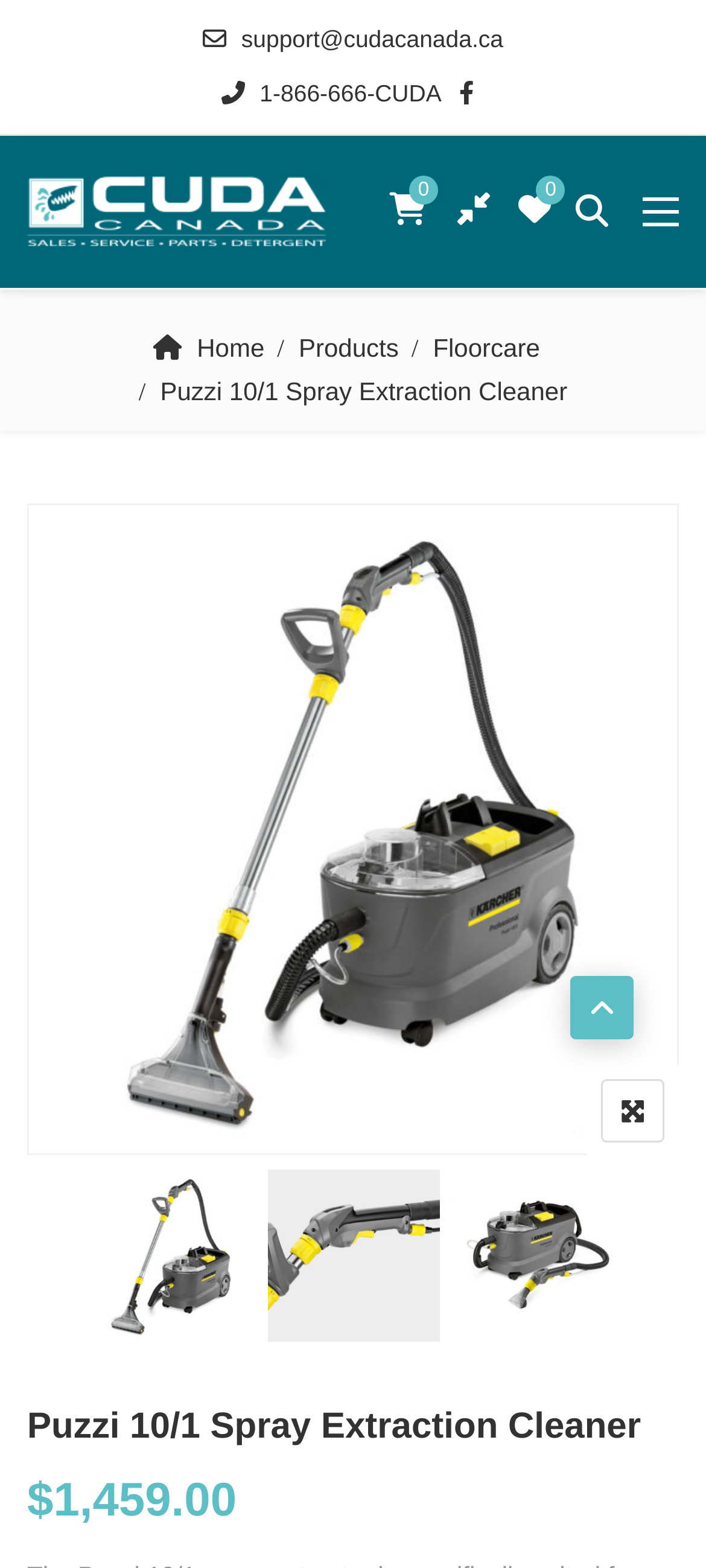Find the bounding box coordinates of the area that needs to be clicked in order to achieve the following instruction: "Go to home page". The coordinates should be specified as four float numbers between 0 and 1, i.e., [left, top, right, bottom].

[0.279, 0.213, 0.375, 0.231]